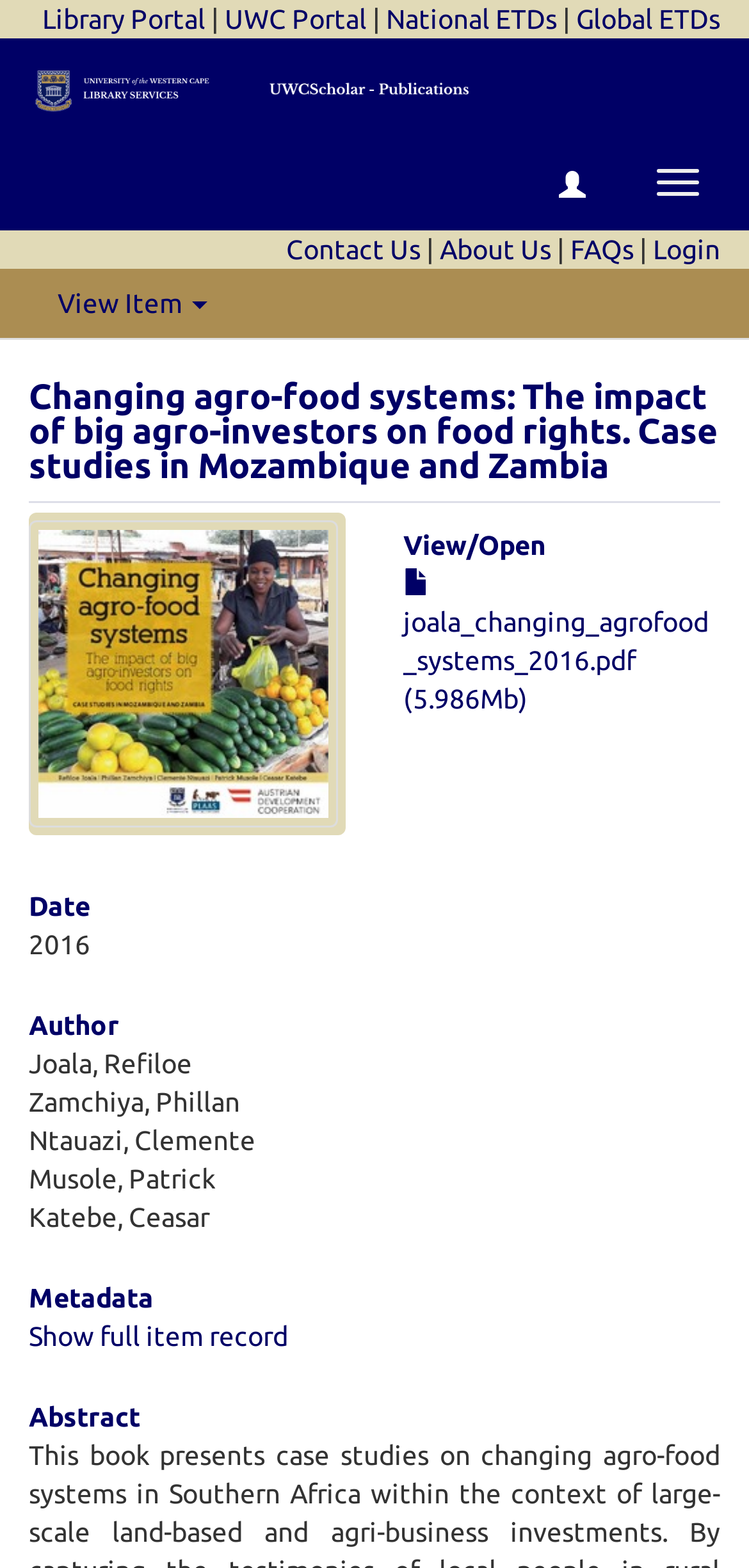By analyzing the image, answer the following question with a detailed response: What is the file size of the PDF?

The file size of the PDF can be found in the link element with the text 'joala_changing_agrofood_systems_2016.pdf (5.986Mb)'.